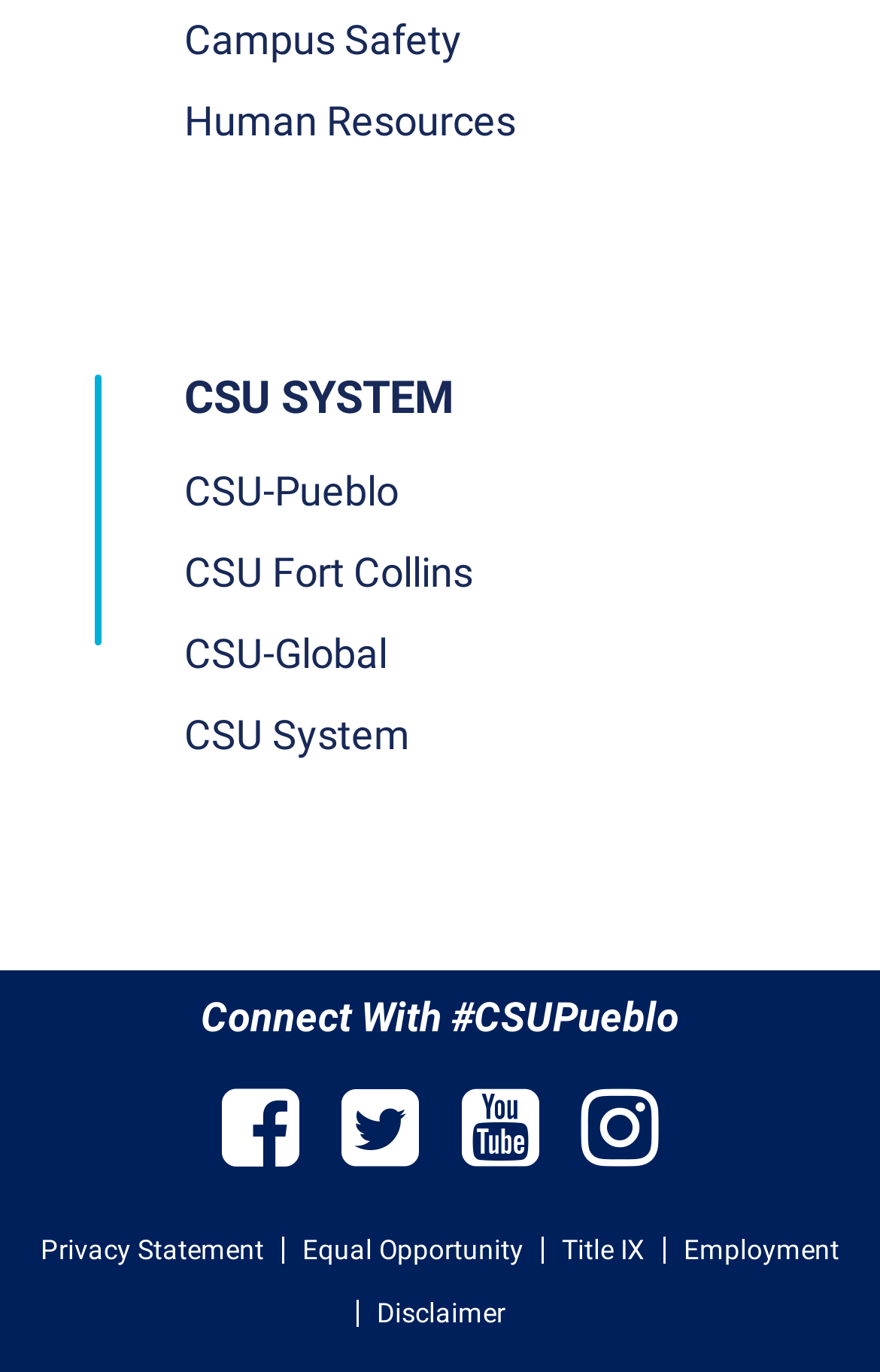Provide a one-word or one-phrase answer to the question:
What is the purpose of the 'Connect With #CSUPueblo' text?

To connect with CSUPueblo